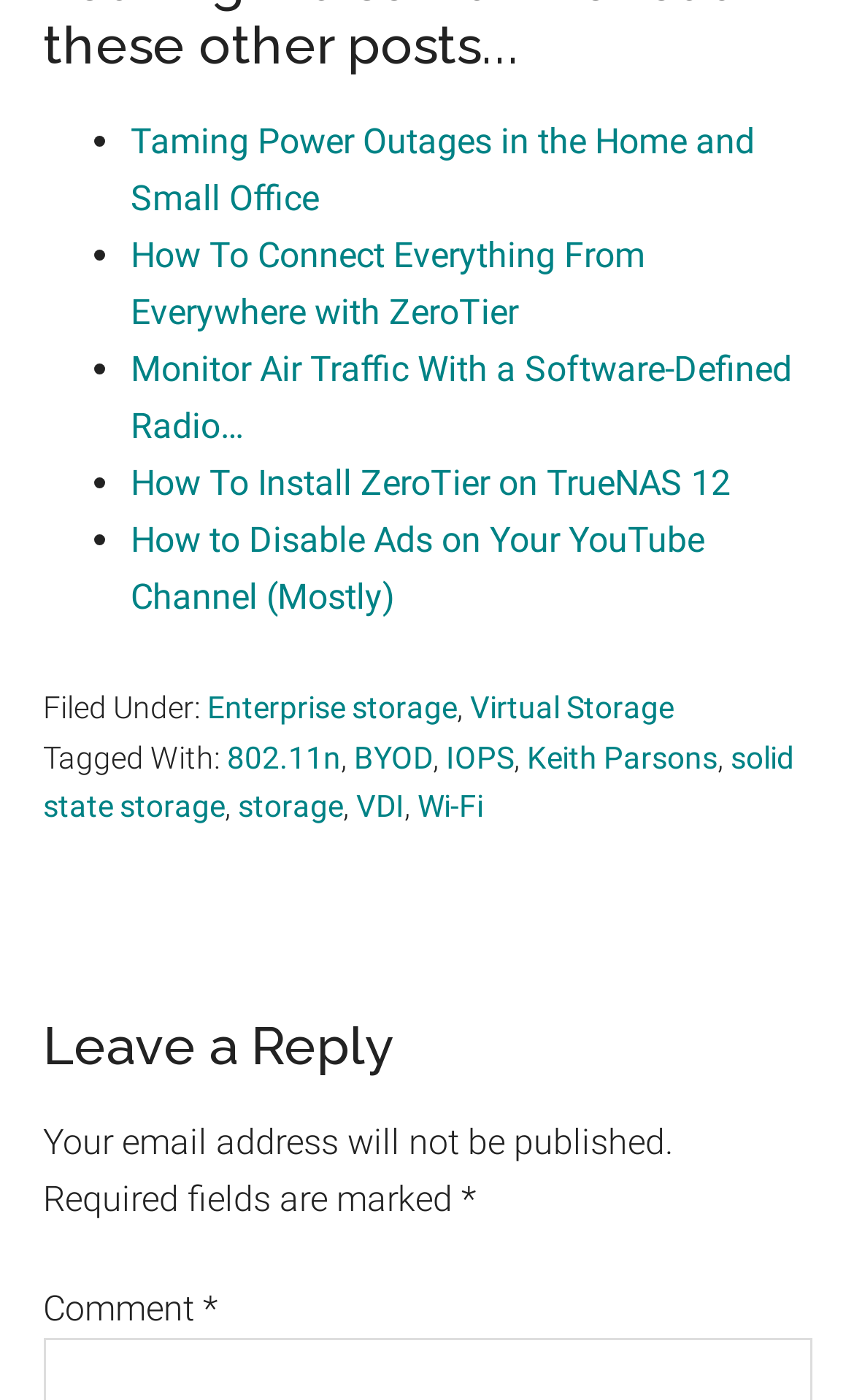Refer to the image and offer a detailed explanation in response to the question: What is the author of the article tagged with 'Keith Parsons'?

In the footer section, there is a tag 'Keith Parsons', which is likely the author of the article, as it is a common practice to tag authors in article metadata.